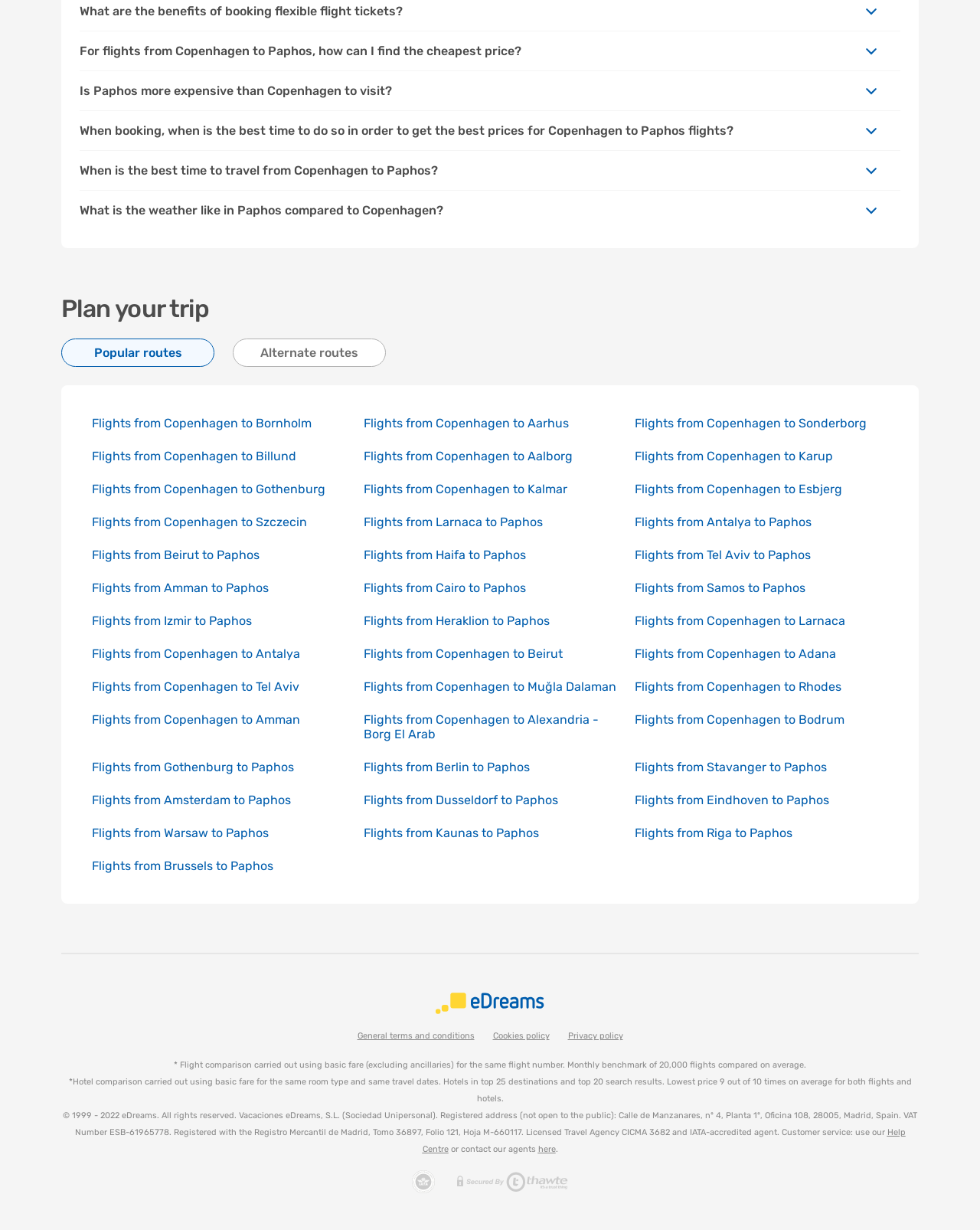Use one word or a short phrase to answer the question provided: 
How many links are there for flights from Copenhagen?

6